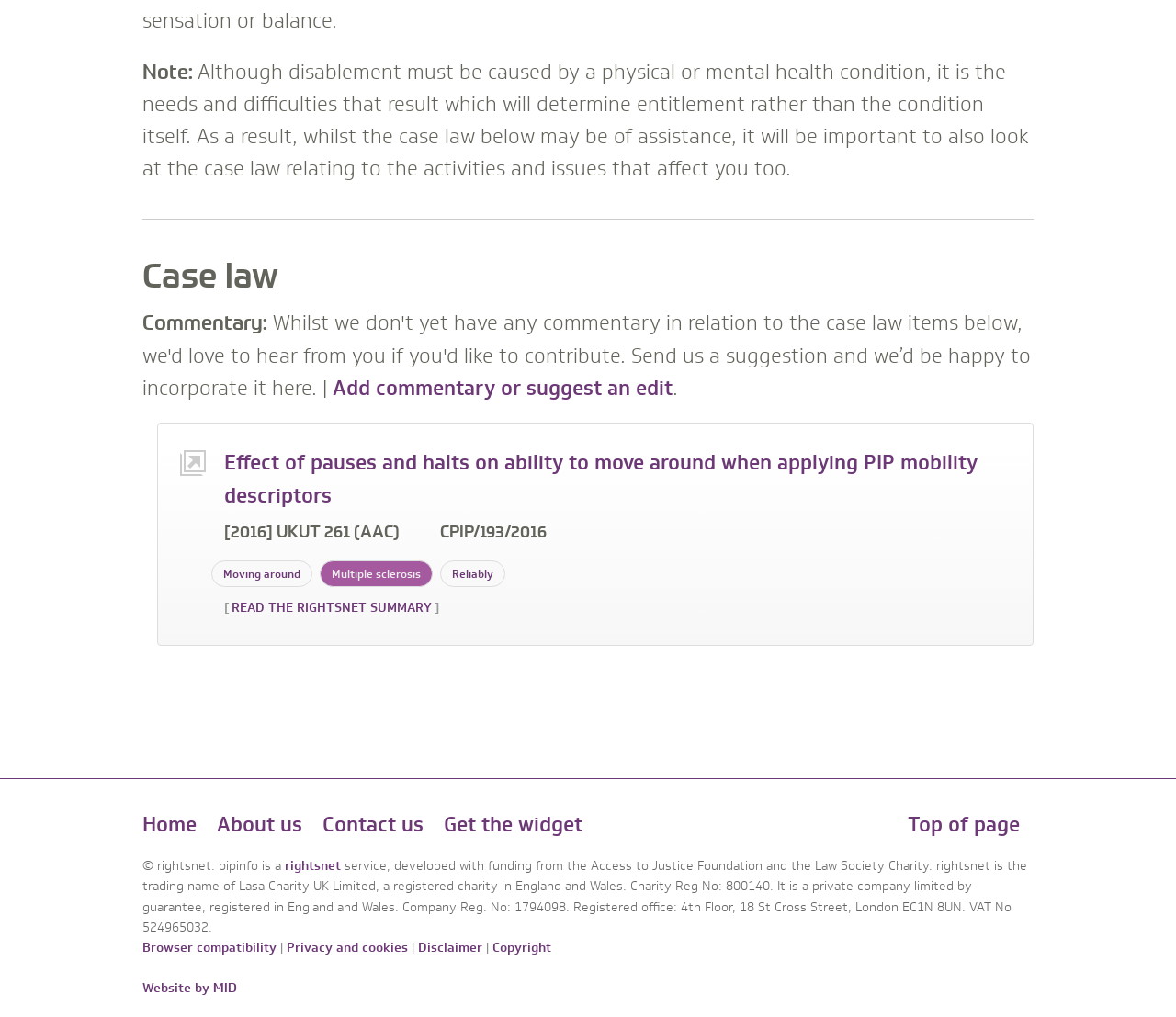Using the webpage screenshot, find the UI element described by Copyright. Provide the bounding box coordinates in the format (top-left x, top-left y, bottom-right x, bottom-right y), ensuring all values are floating point numbers between 0 and 1.

[0.419, 0.923, 0.469, 0.942]